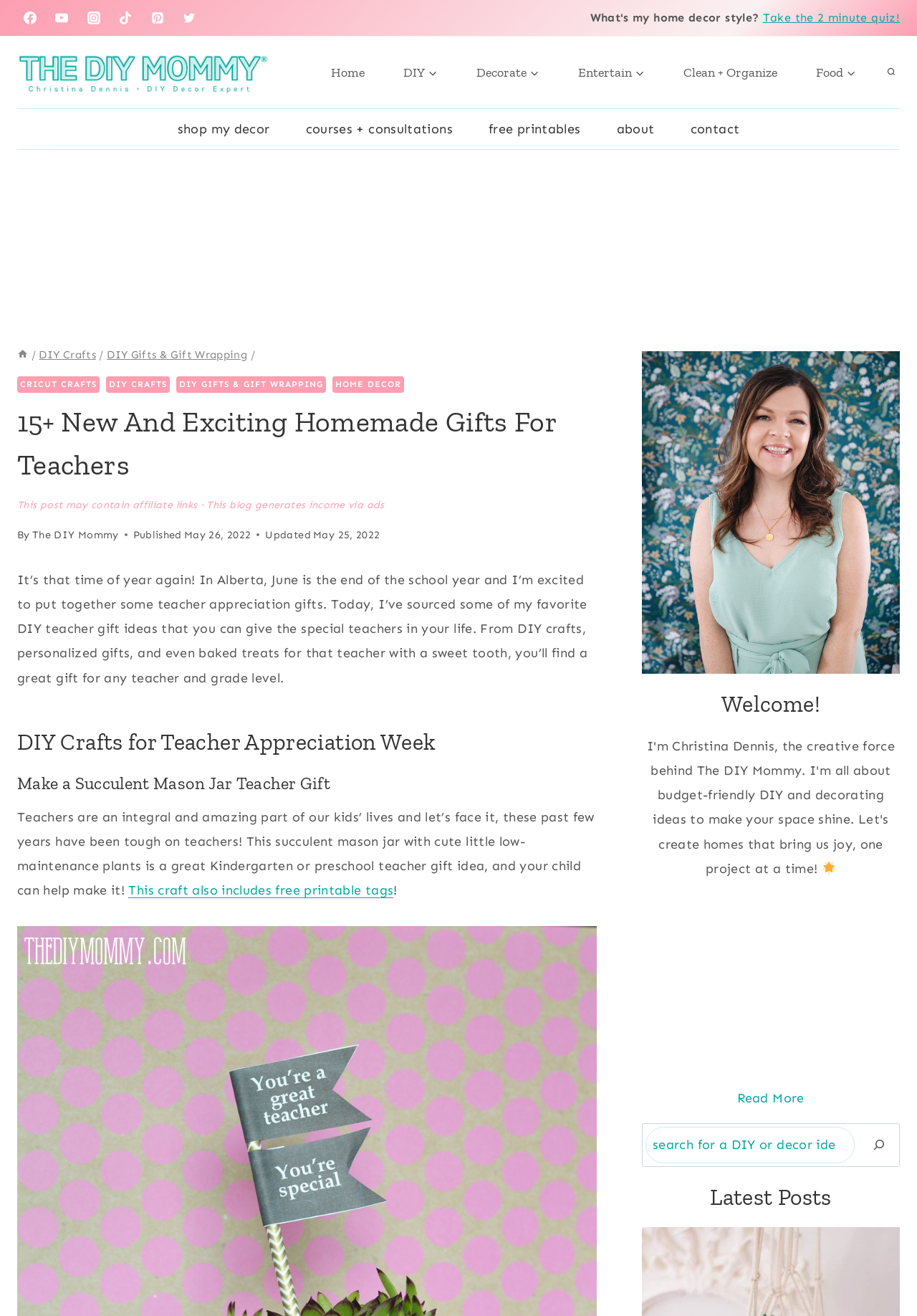Please identify the bounding box coordinates of the element's region that I should click in order to complete the following instruction: "Click on the Facebook link". The bounding box coordinates consist of four float numbers between 0 and 1, i.e., [left, top, right, bottom].

[0.019, 0.004, 0.047, 0.023]